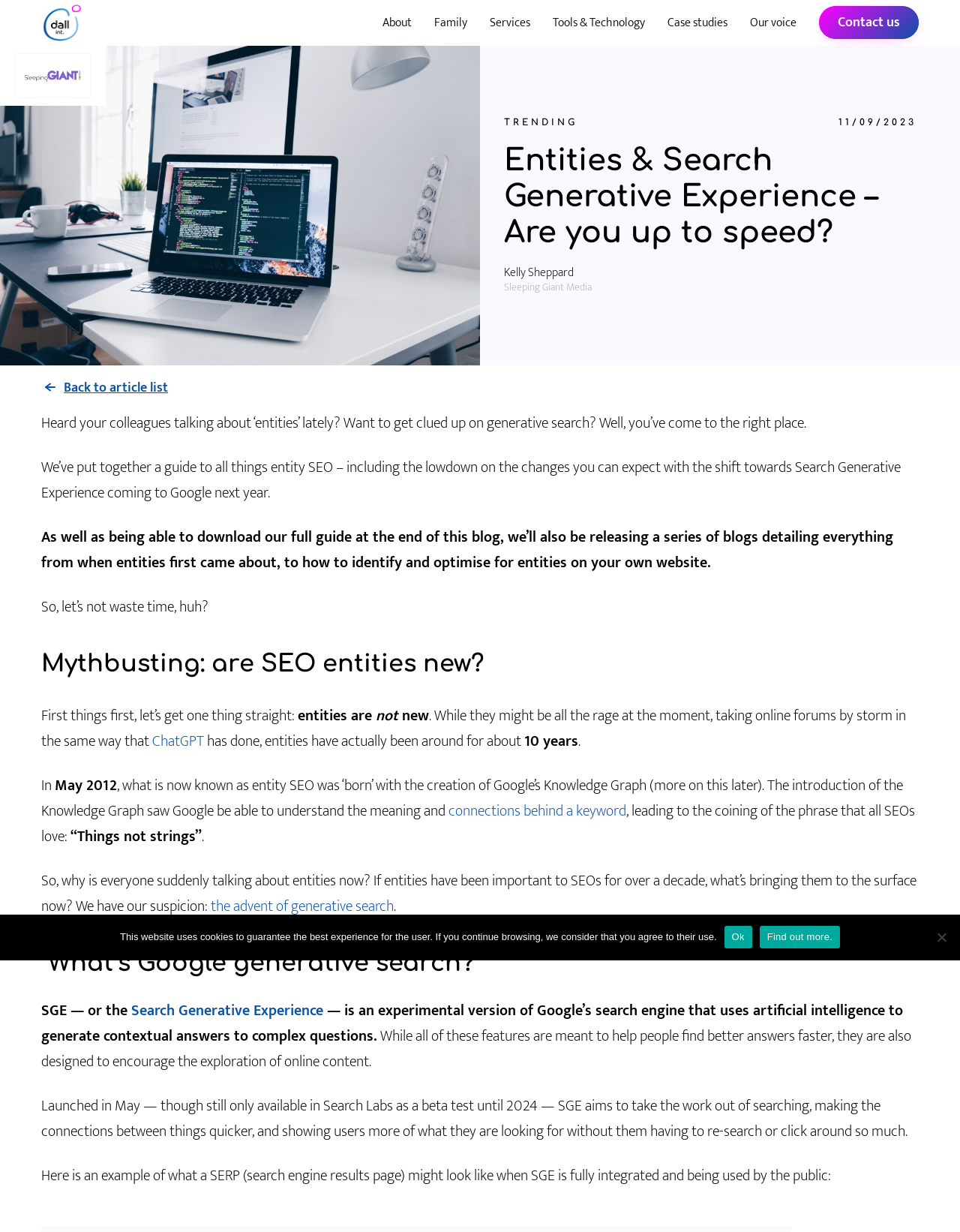Find and extract the text of the primary heading on the webpage.

Entities & Search Generative Experience – Are you up to speed?